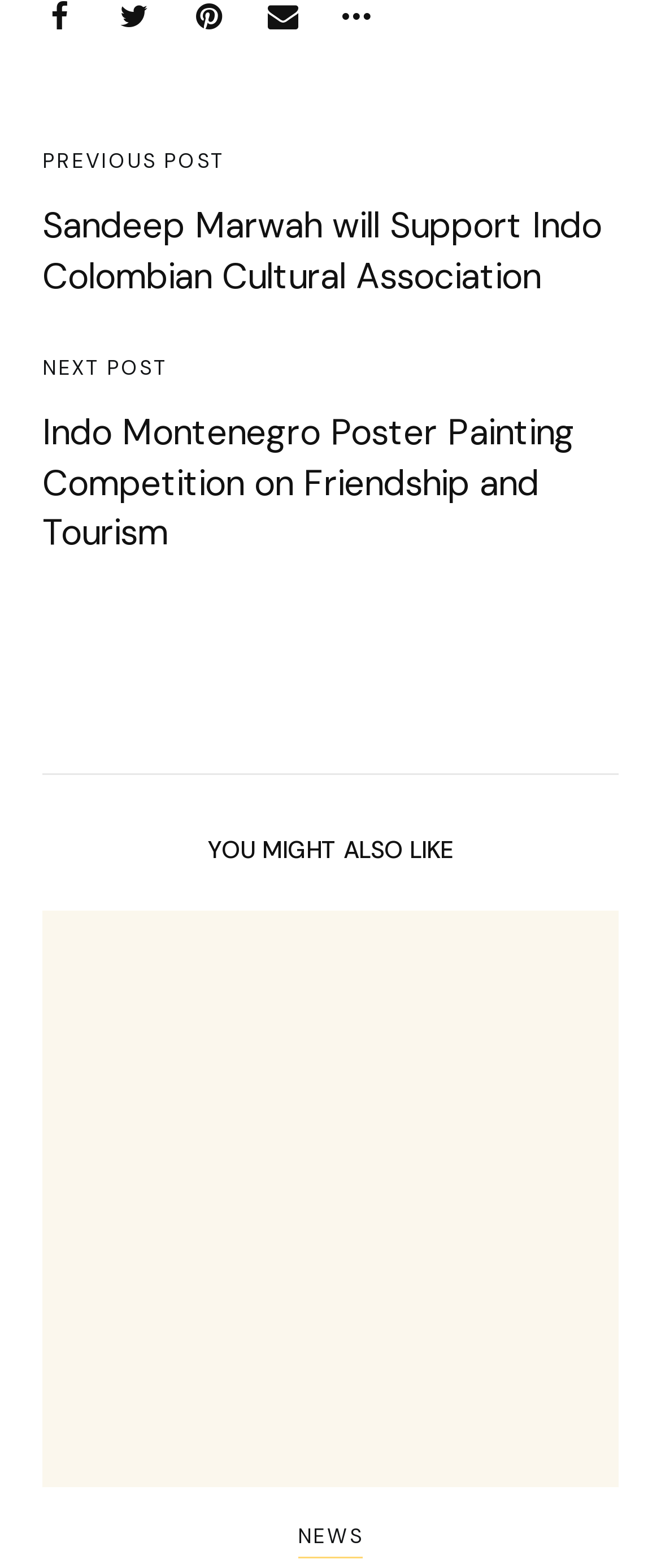Answer the question using only a single word or phrase: 
What is the category of the post 'NEWS'?

NEWS